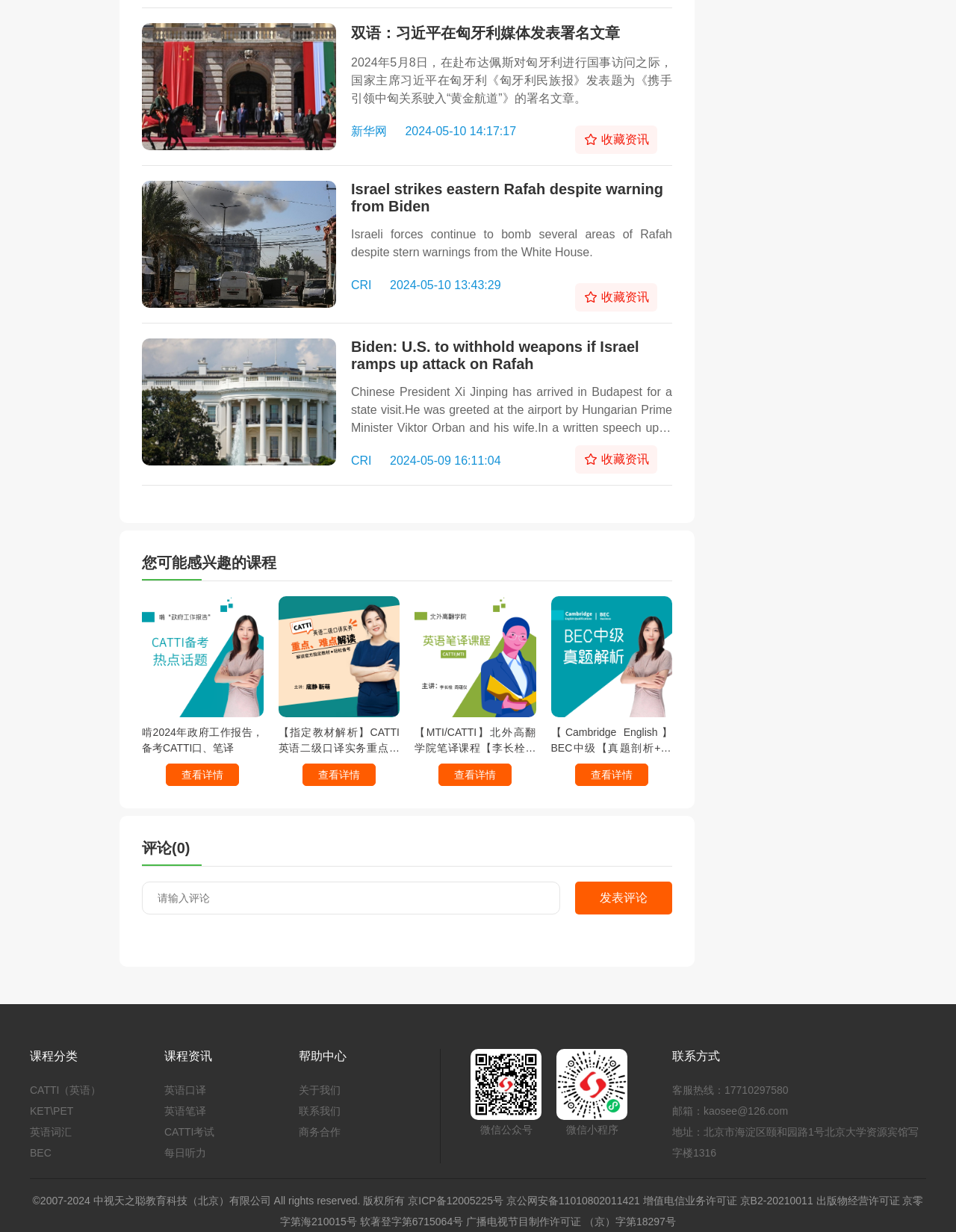Determine the bounding box coordinates for the clickable element to execute this instruction: "Read the book description". Provide the coordinates as four float numbers between 0 and 1, i.e., [left, top, right, bottom].

None